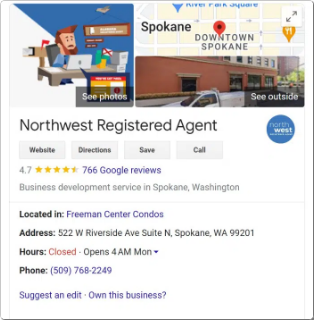Create a detailed narrative of what is happening in the image.

The image showcases a Google Business Profile for "Northwest Registered Agent," a business development service located in Spokane, Washington. The profile highlights a strong customer rating of 4.7 stars based on 766 reviews, reflecting positive feedback from clients. Essential details are provided, including the address at 522 W Riverside Ave Suite N, Spokane, WA 99201, and contact information with the phone number (509) 768-2249. The business is situated in the Freeman Center Condos and is indicated to be closed currently, with hours resuming at 4 AM on Mondays. Additionally, the profile features links for users to access the website and directions, as well as options to save the listing or suggest edits. The presence of map visuals strengthens the profile's utility for potential customers.